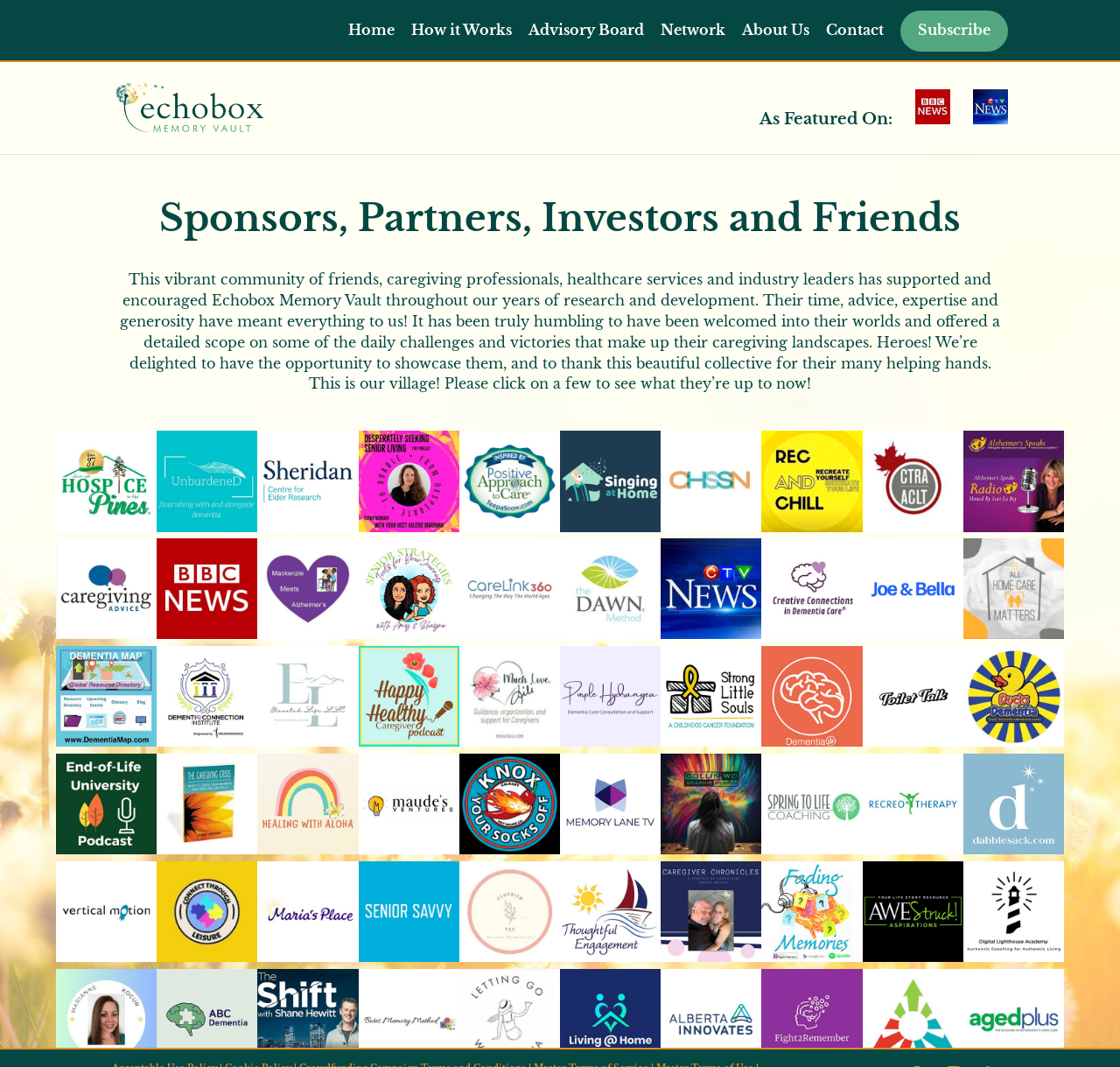Please determine the bounding box coordinates of the element's region to click for the following instruction: "Click on the 'Home' link".

[0.311, 0.021, 0.352, 0.044]